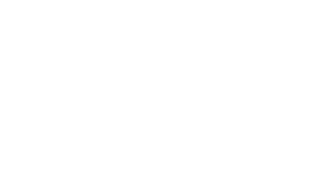Reply to the question with a single word or phrase:
What is the main focus of the gameplay?

Shapes and gravity